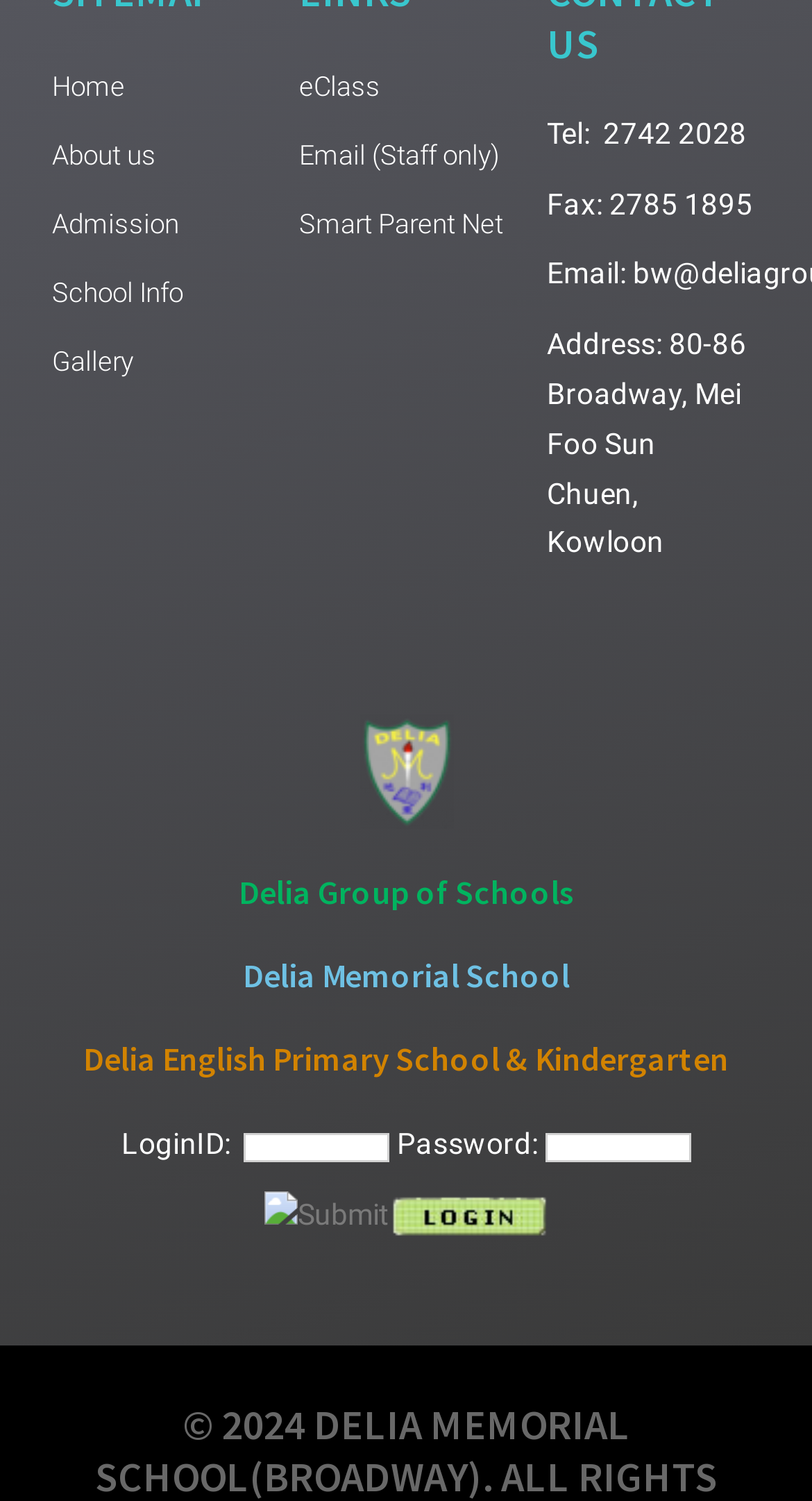Determine the bounding box coordinates of the clickable element to achieve the following action: 'Click the Submit button'. Provide the coordinates as four float values between 0 and 1, formatted as [left, top, right, bottom].

[0.326, 0.794, 0.479, 0.827]